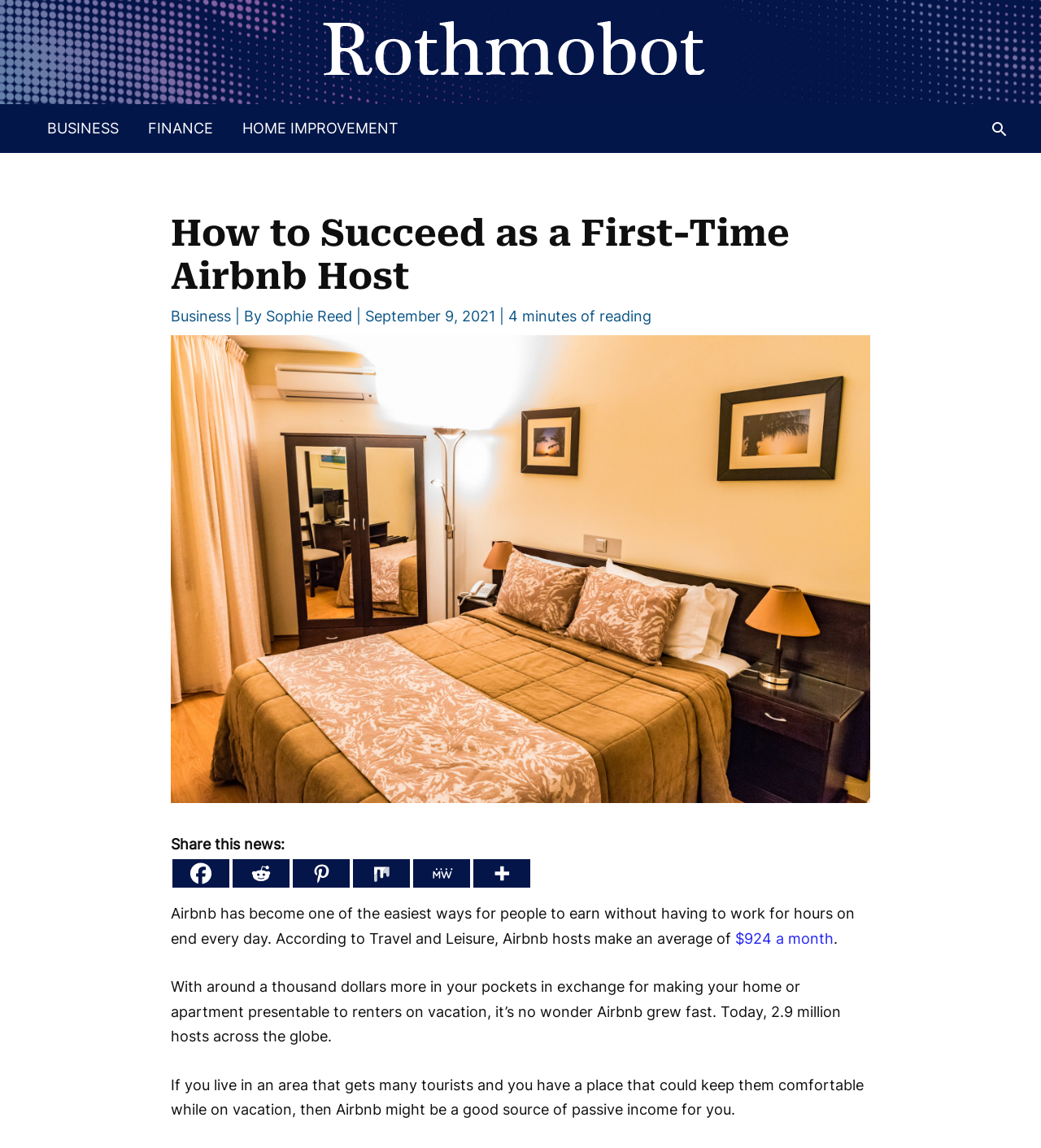Bounding box coordinates must be specified in the format (top-left x, top-left y, bottom-right x, bottom-right y). All values should be floating point numbers between 0 and 1. What are the bounding box coordinates of the UI element described as: Business

[0.164, 0.268, 0.222, 0.283]